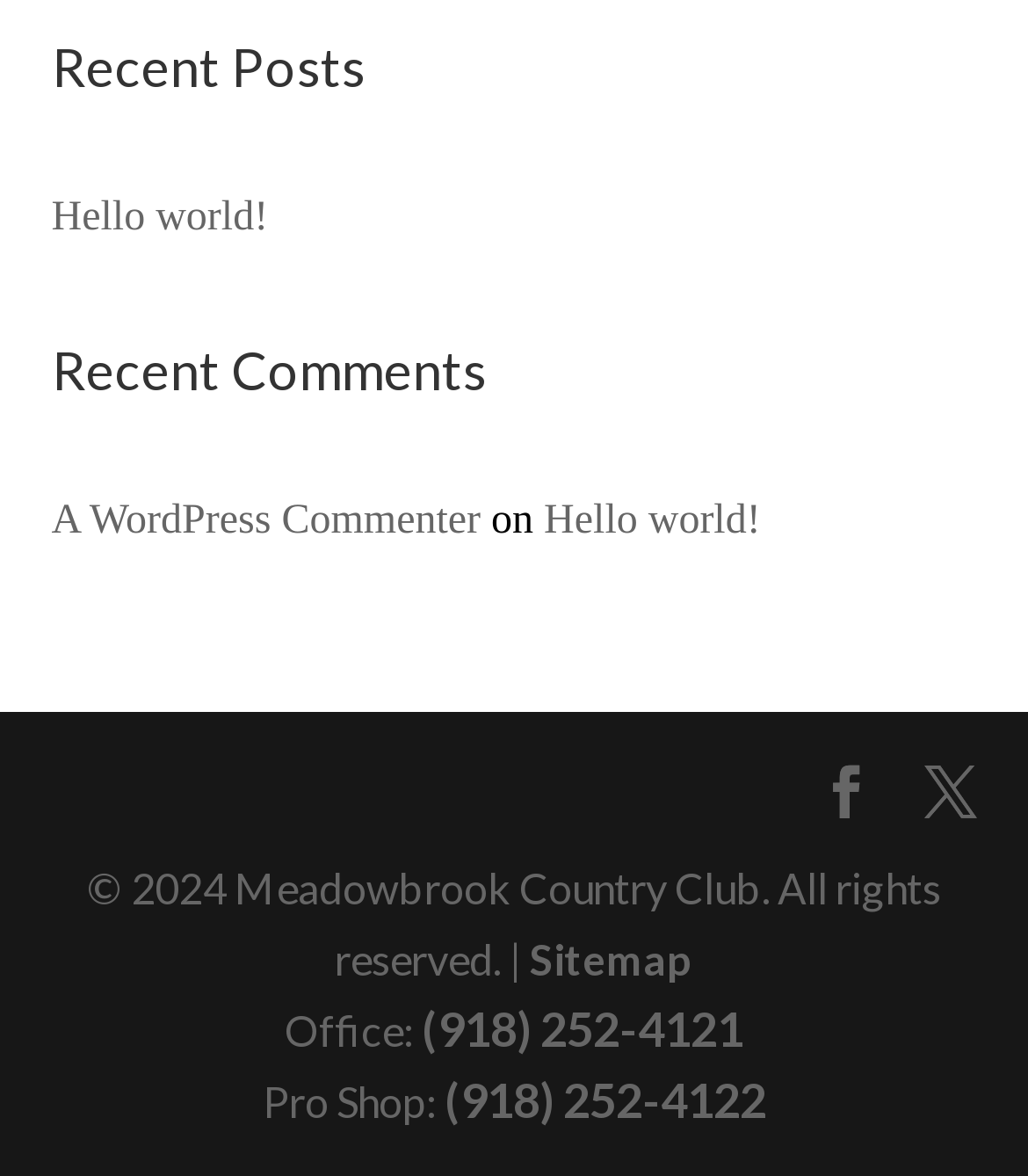What is the copyright year of the website?
Please provide a comprehensive answer based on the contents of the image.

The copyright information is listed at the bottom of the page, which states '© 2024 Meadowbrook Country Club. All rights reserved.'.